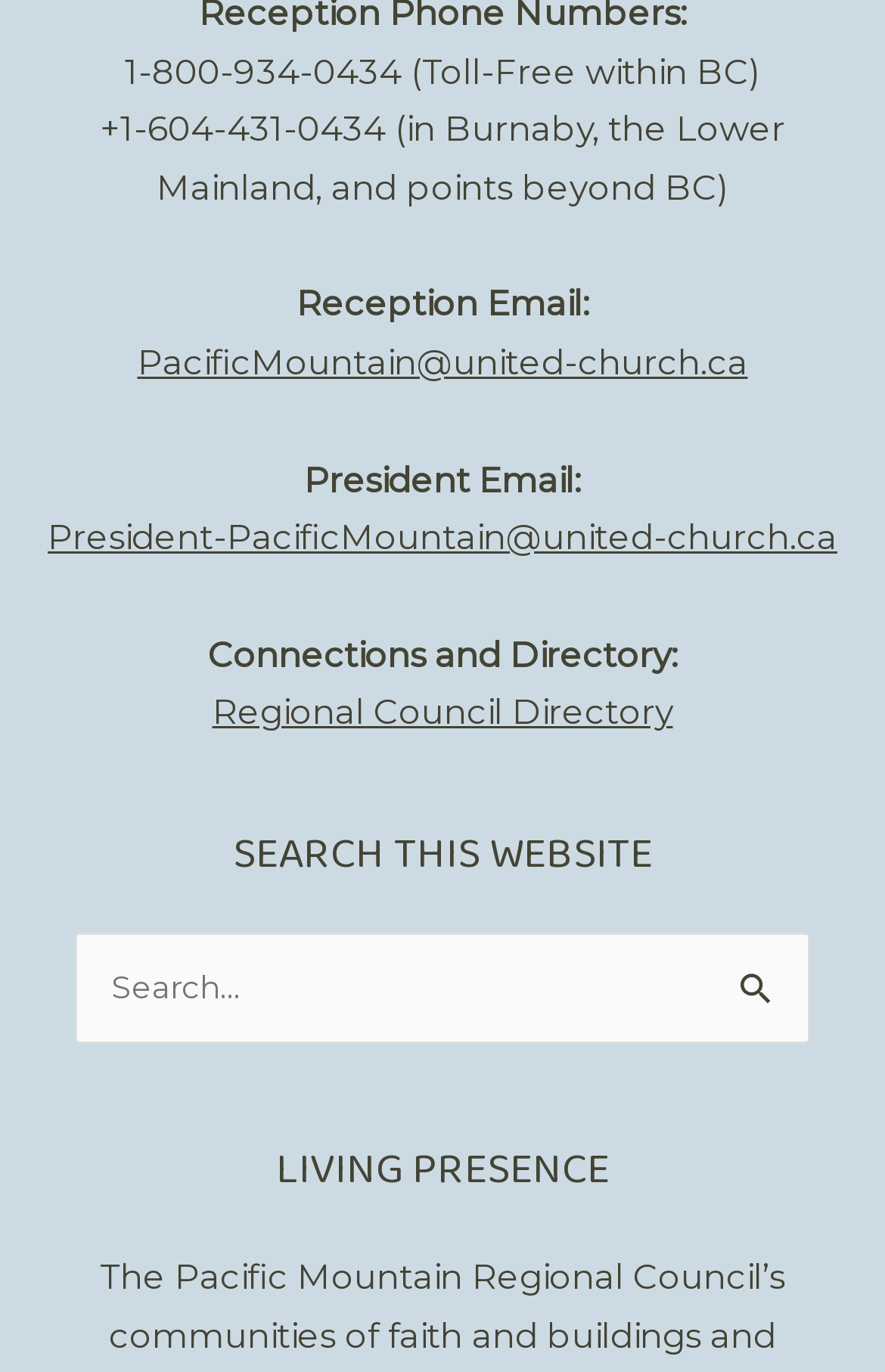Identify the bounding box coordinates of the HTML element based on this description: "parent_node: Search for: value="Search"".

[0.8, 0.68, 0.915, 0.745]